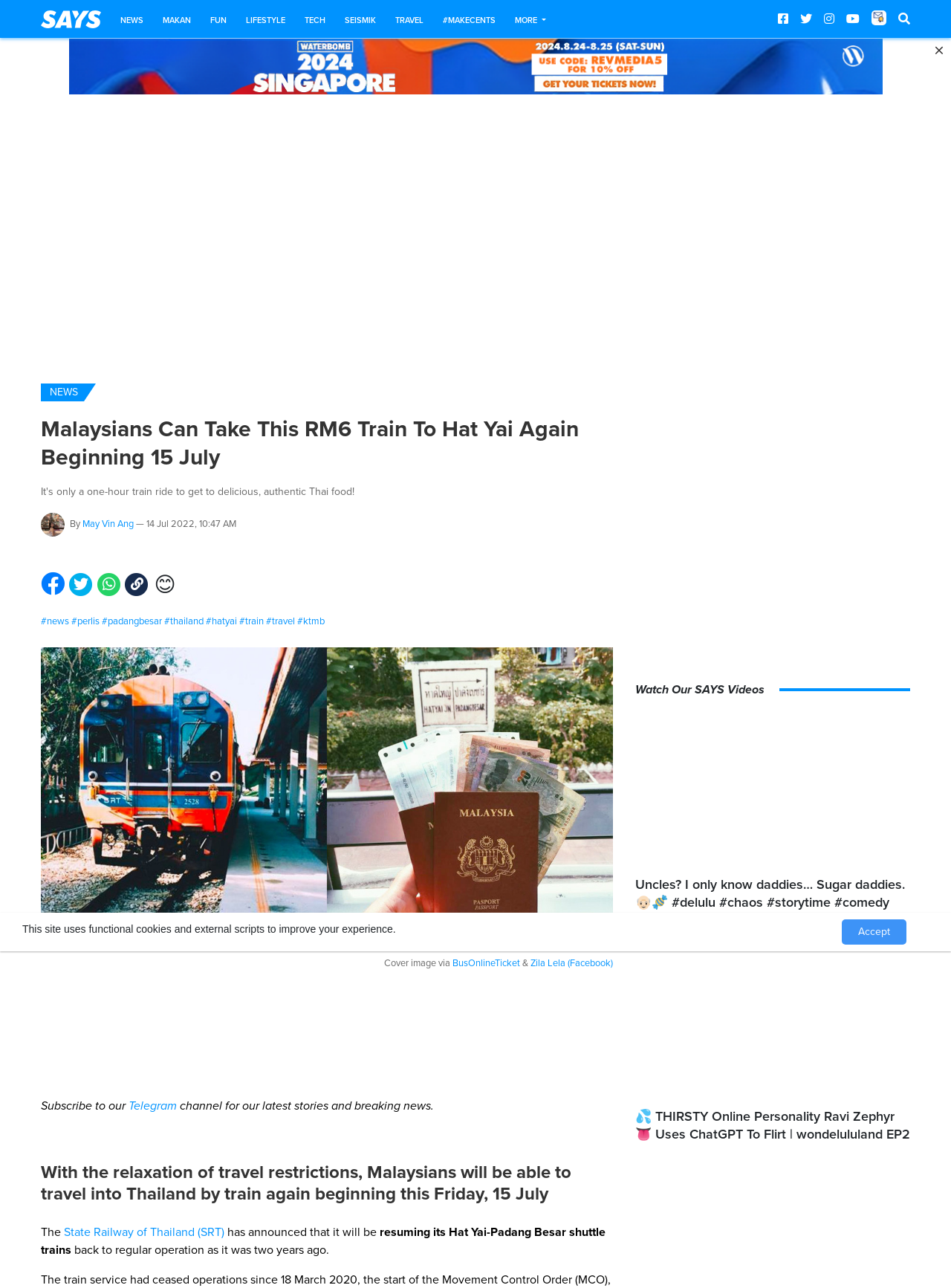What is the author of the article?
Utilize the information in the image to give a detailed answer to the question.

The author of the article is mentioned in the article content as 'By May Vin Ang'.